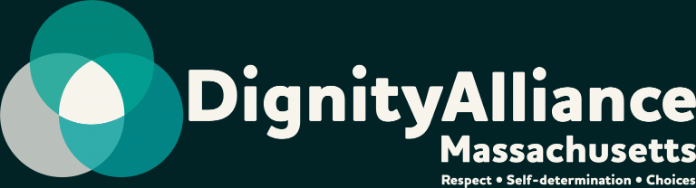Could you please study the image and provide a detailed answer to the question:
What are the core values of the organization?

The phrases 'Respect', 'Self-determination', and 'Choices' are displayed below the main title, highlighting the core values of the organization, which advocates for the rights and dignity of individuals.